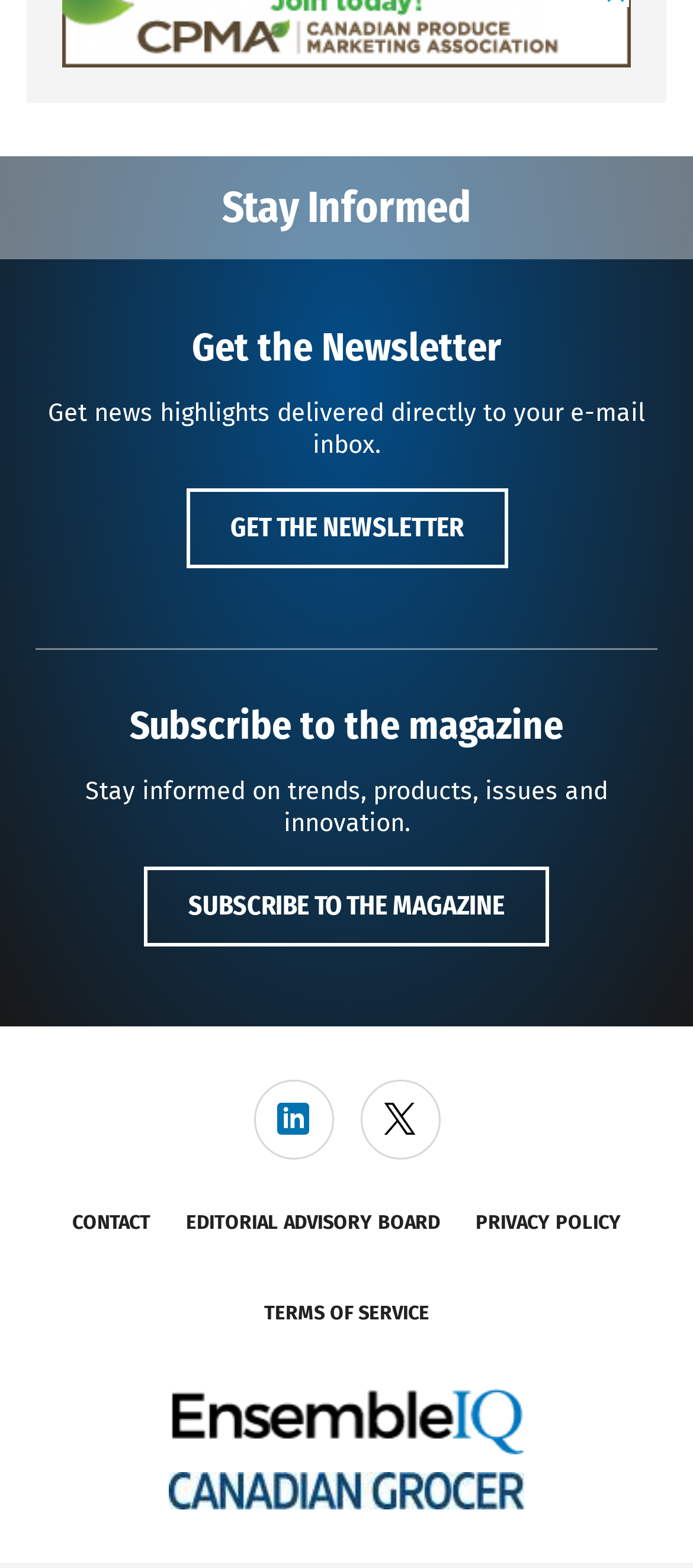Identify the bounding box coordinates of the section that should be clicked to achieve the task described: "Get the newsletter".

[0.268, 0.311, 0.732, 0.362]